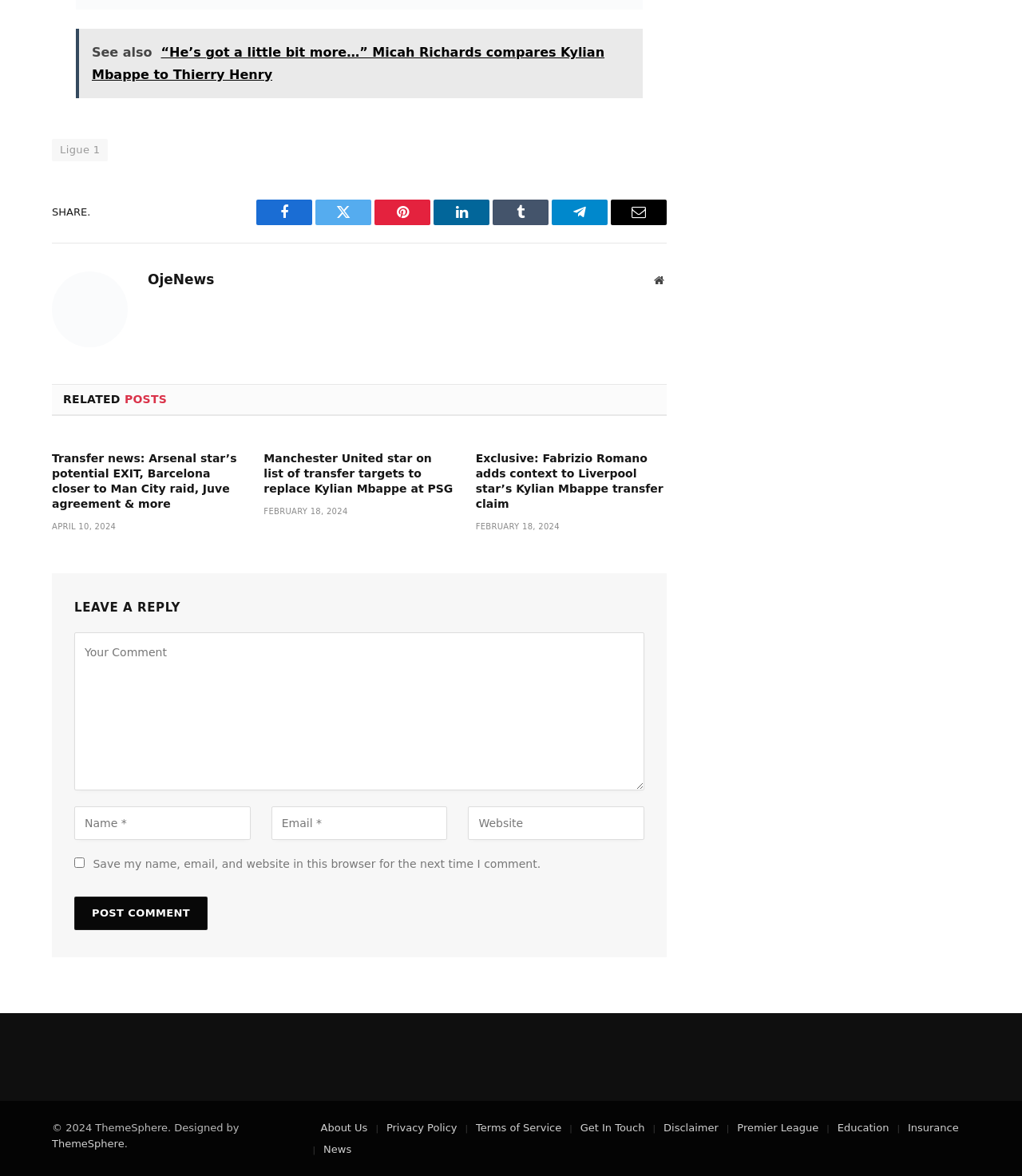What is the date of the second related post?
Using the image, answer in one word or phrase.

FEBRUARY 18, 2024